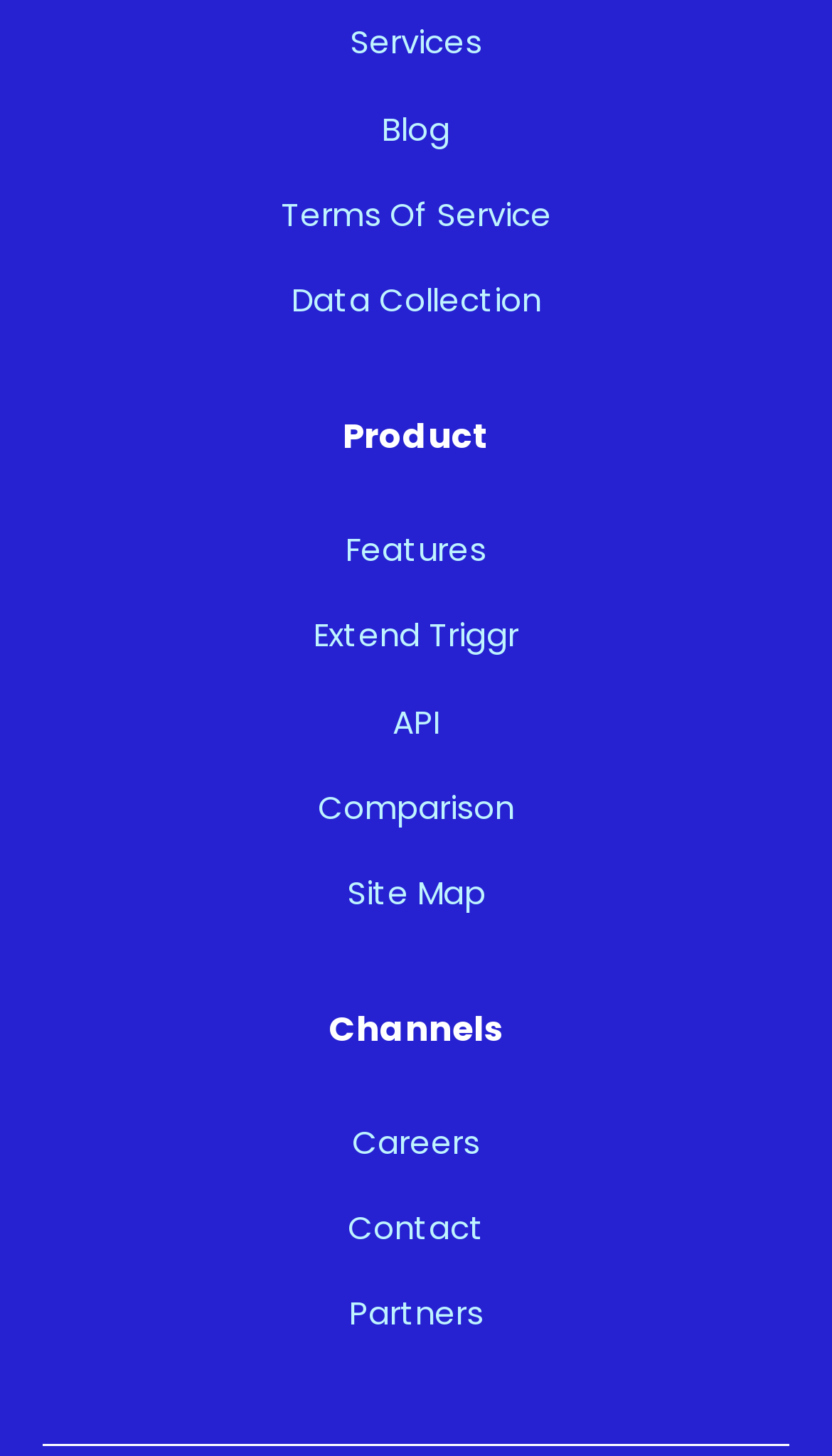Determine the bounding box coordinates for the area you should click to complete the following instruction: "Learn about features".

[0.09, 0.348, 0.91, 0.408]